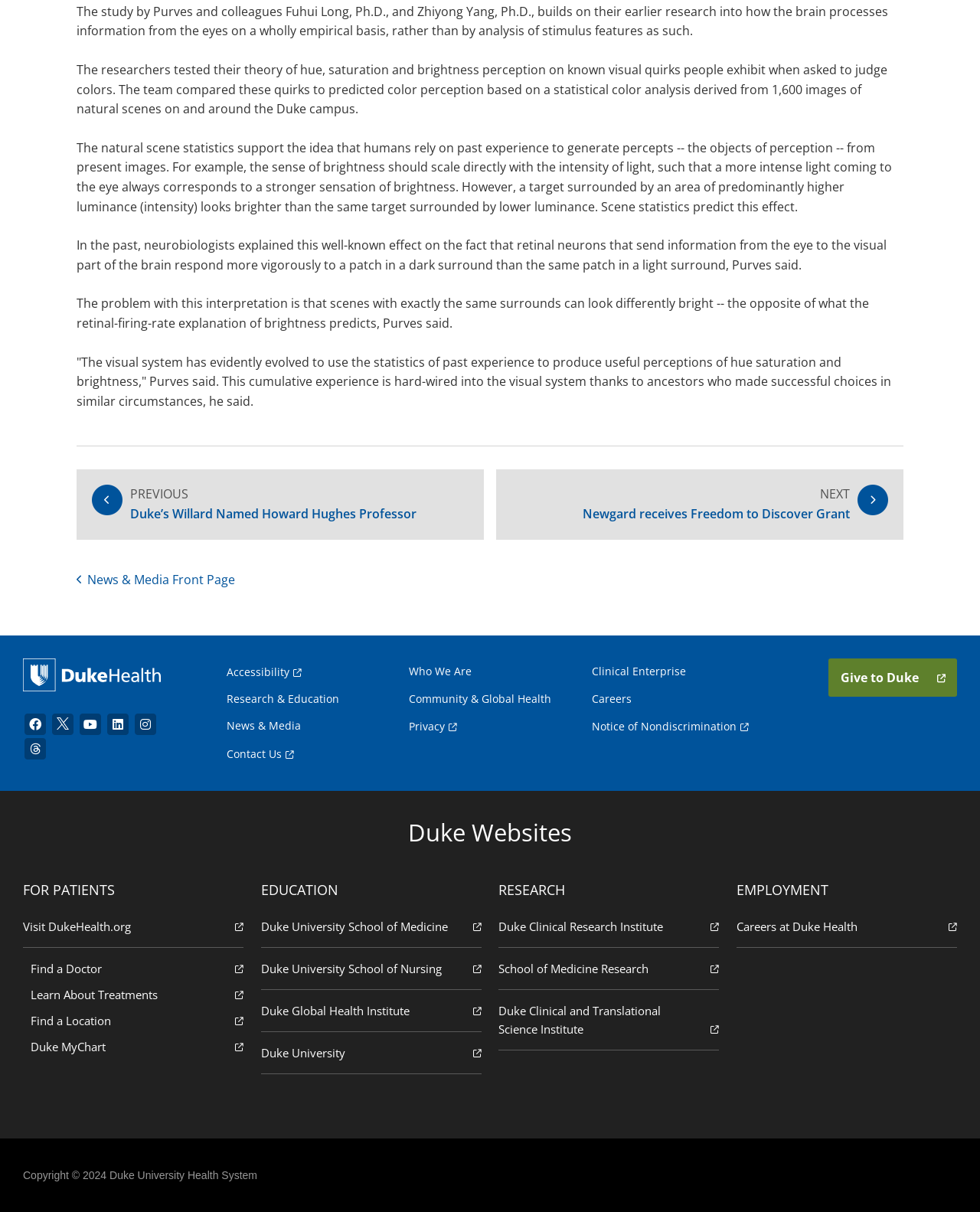Identify the bounding box of the HTML element described here: "Duke University School of Medicine". Provide the coordinates as four float numbers between 0 and 1: [left, top, right, bottom].

[0.266, 0.748, 0.491, 0.782]